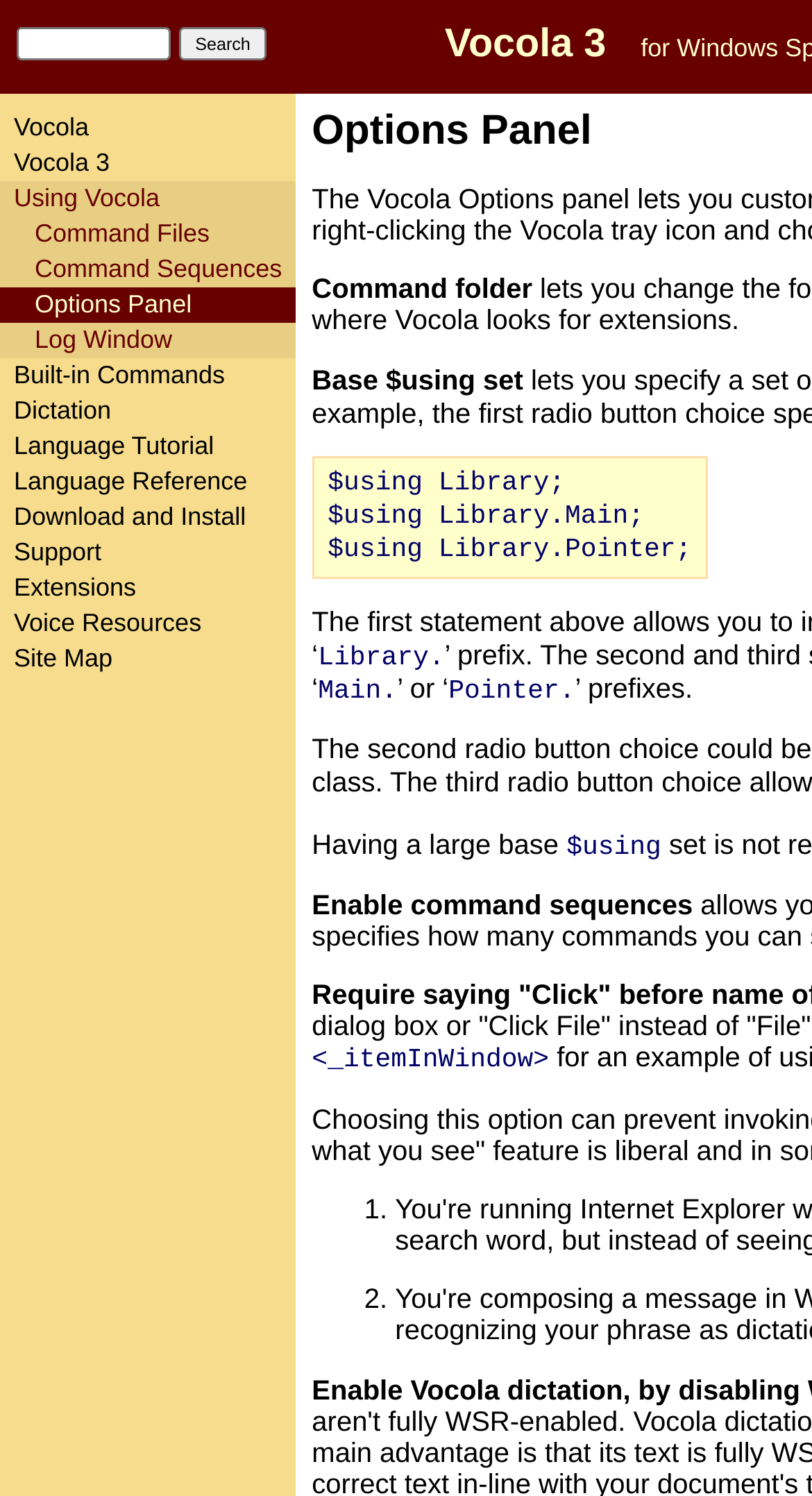Create a detailed summary of the webpage's content and design.

This webpage is about Vocola 3, a system for creating concise voice commands. At the top, there is a search bar with a textbox and a "Search" button. Below the search bar, there is a table with multiple rows, each containing a link to a different section or feature of Vocola 3, such as "Using Vocola", "Command Files", "Command Sequences", "Options Panel", "Log Window", "Built-in Commands", "Dictation", "Language Tutorial", "Language Reference", "Download and Install", "Support", "Extensions", and "Voice Resources". 

To the right of the table, there is a section with static text describing how to use Vocola 3, including information about command folders, base sets, and prefixes. There is also a list with two items, numbered 1 and 2, but the list items themselves are not specified.